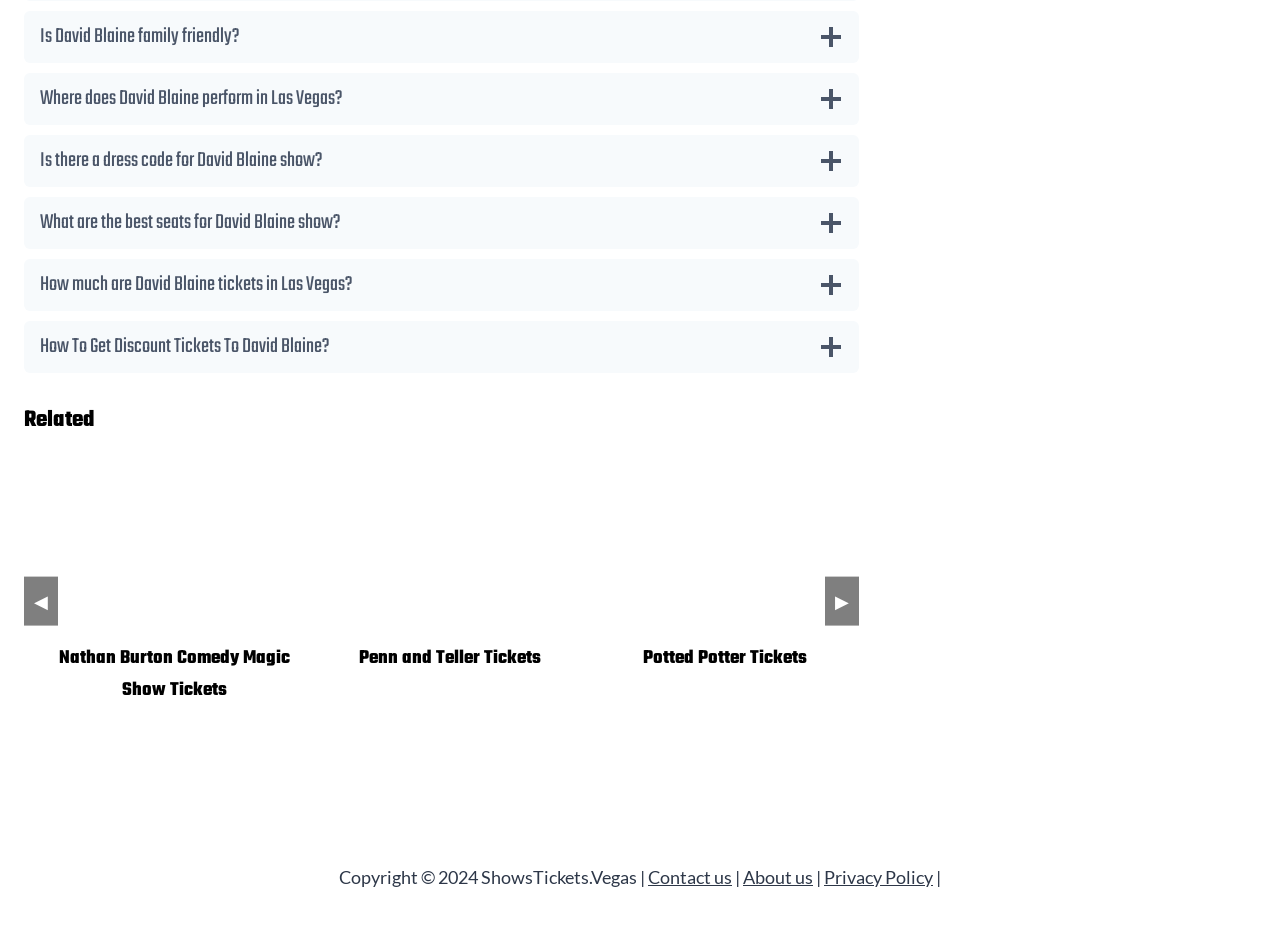Determine the bounding box for the UI element described here: "Potted Potter Tickets".

[0.503, 0.686, 0.631, 0.716]